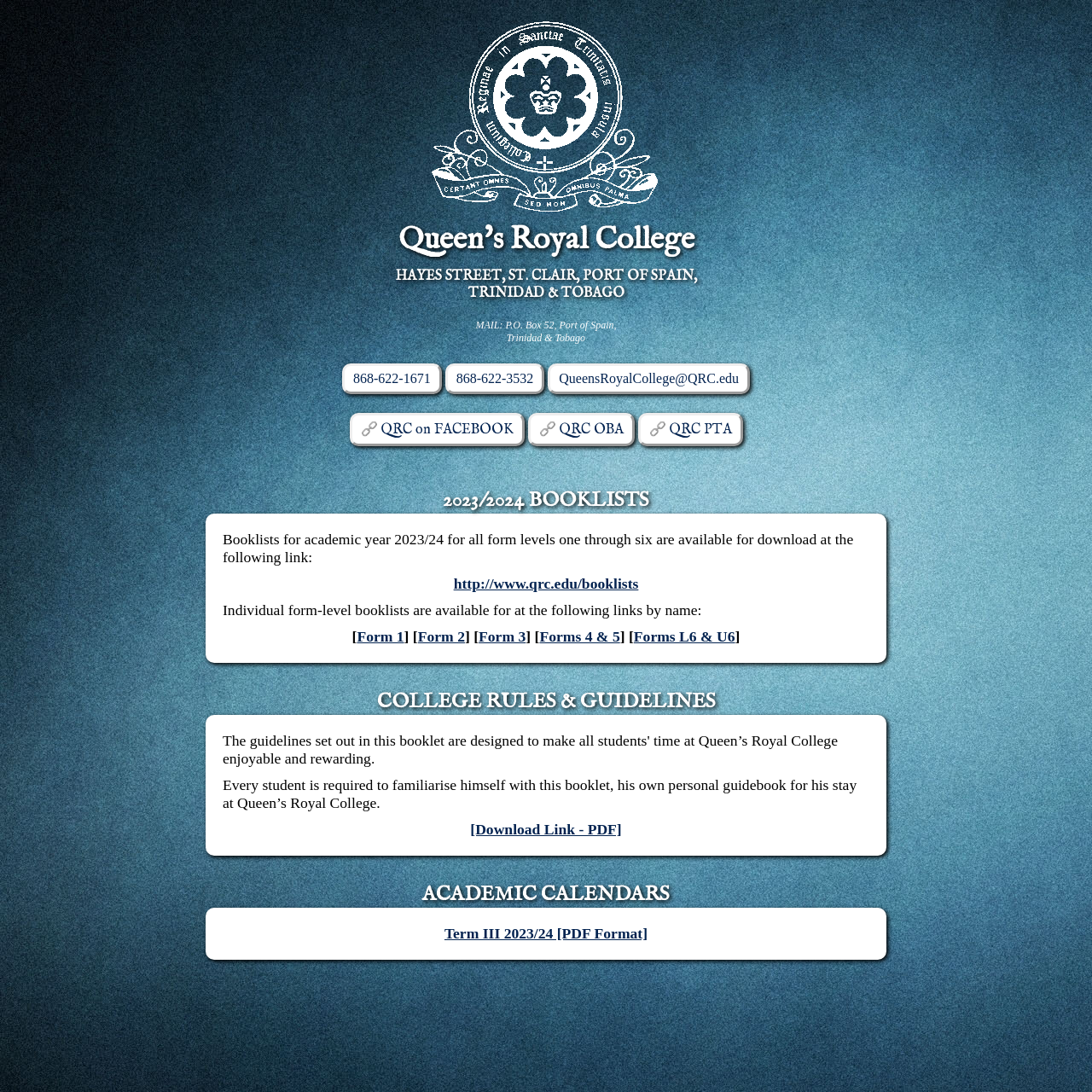Provide the bounding box coordinates of the HTML element this sentence describes: "Forms 4 & 5". The bounding box coordinates consist of four float numbers between 0 and 1, i.e., [left, top, right, bottom].

[0.494, 0.575, 0.568, 0.591]